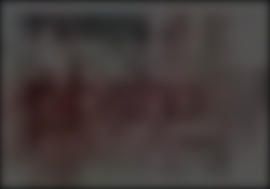Offer a detailed narrative of the scene shown in the image.

The image titled "TYPES OF PHOBIAS" appears to illustrate various phobias, possibly featuring symbolic representations or scenarios that evoke fear or anxiety commonly associated with these conditions. The overall composition likely aims to educate viewers on the diversity of phobias, creating awareness about mental health. The accompanying text might provide insights or details regarding specific types of phobias, enhancing the viewer's understanding of this psychological topic. This content falls under the broader theme of mental health and lifestyle, promoting awareness and education around common fears and their implications on daily life.